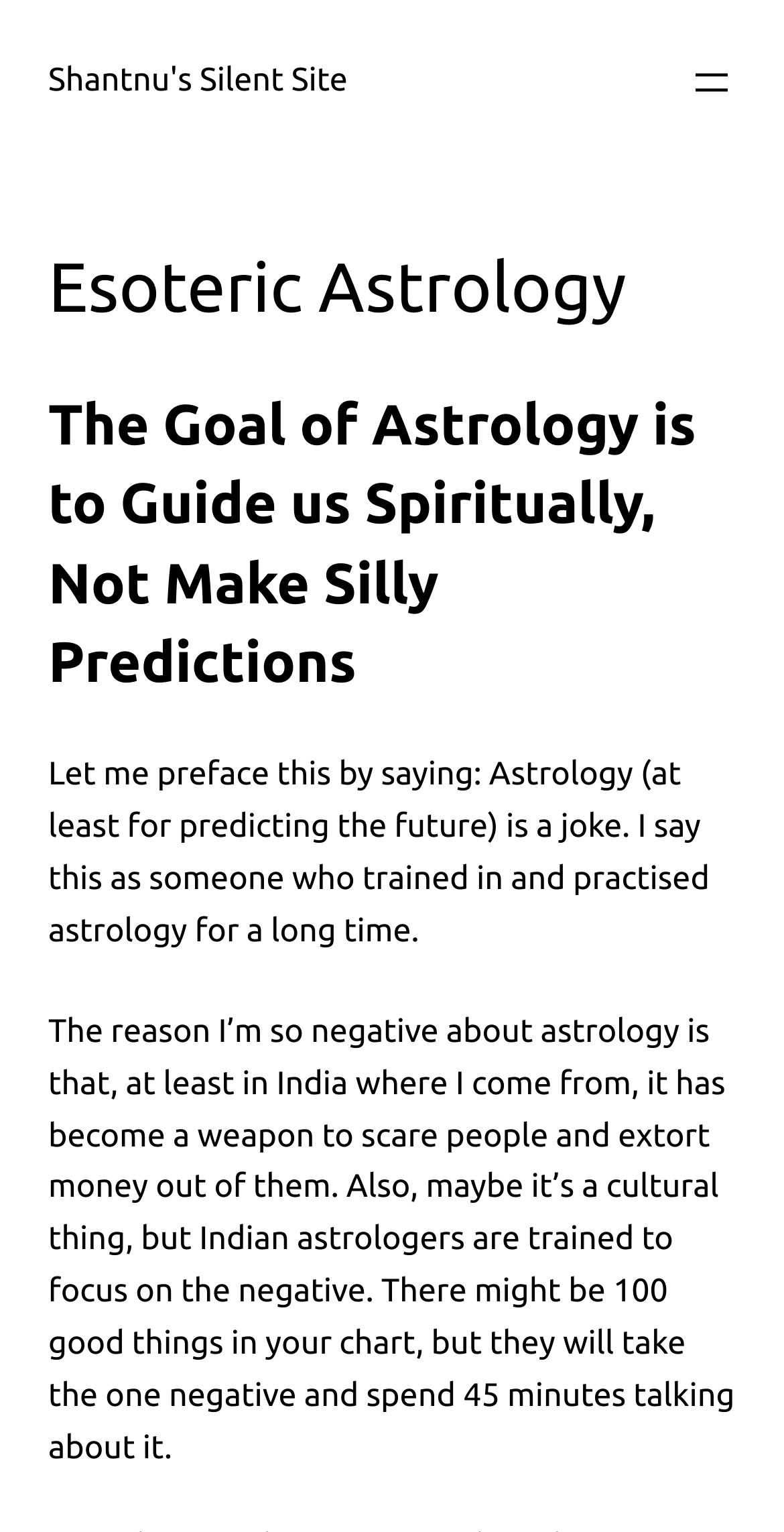Answer this question using a single word or a brief phrase:
What is the purpose of astrology according to the author?

Spiritual guidance